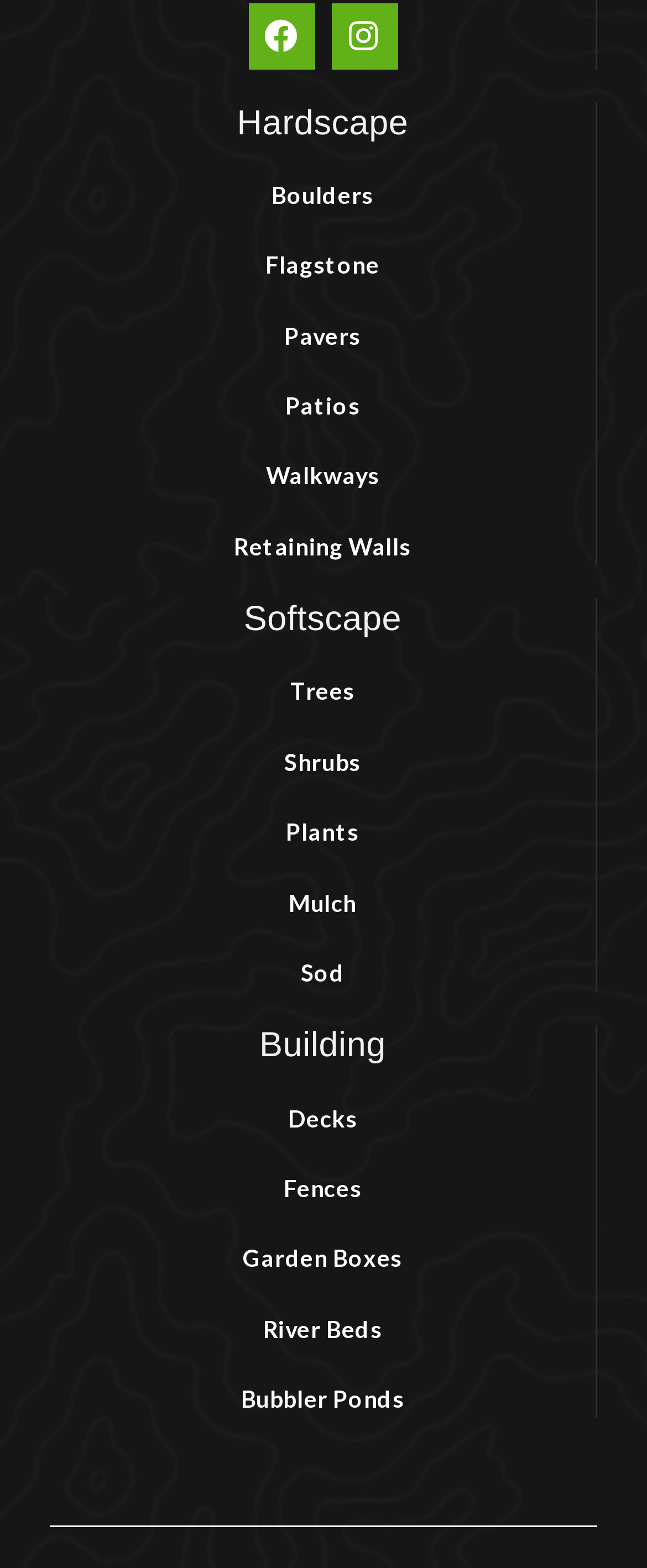What is the category below Hardscape?
Provide a well-explained and detailed answer to the question.

The category below Hardscape is Softscape, which is indicated by the heading element with the OCR text 'Softscape' and bounding box coordinates [0.077, 0.382, 0.921, 0.409].